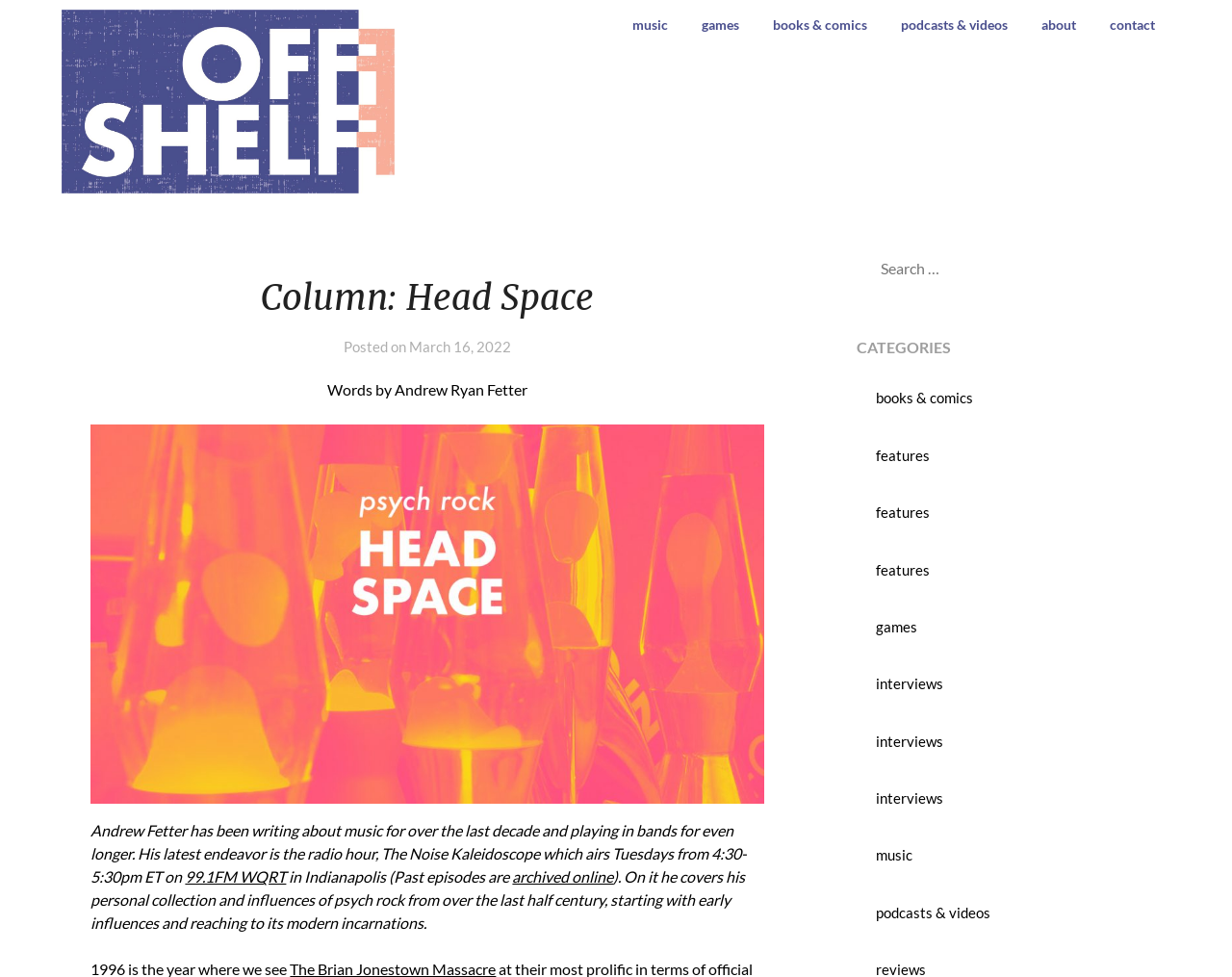Offer a detailed explanation of the webpage layout and contents.

The webpage is a blog post titled "Column: Head Space" with a focus on music. At the top, there is a header section with a link to "Off Shelf" accompanied by an image. Below this, there is a navigation menu with links to various categories, including "music", "games", "books & comics", "podcasts & videos", and "about" and "contact".

The main content of the page is a blog post written by Andrew Ryan Fetter, who is introduced as a music writer and radio host. The post is dated March 16, 2022. The author's bio is provided, mentioning his radio show "The Noise Kaleidoscope" and its airing schedule.

The blog post itself appears to be a review or discussion of the 1996 Brian Jonestown Massacre album "Head Space", as well as other new releases from various artists. The text is divided into paragraphs, with the author sharing his thoughts and opinions on the music.

On the right side of the page, there is a search bar and a list of categories, including "books & comics", "features", "games", "interviews", "music", and "podcasts & videos". These categories are likely links to other blog posts or sections of the website.